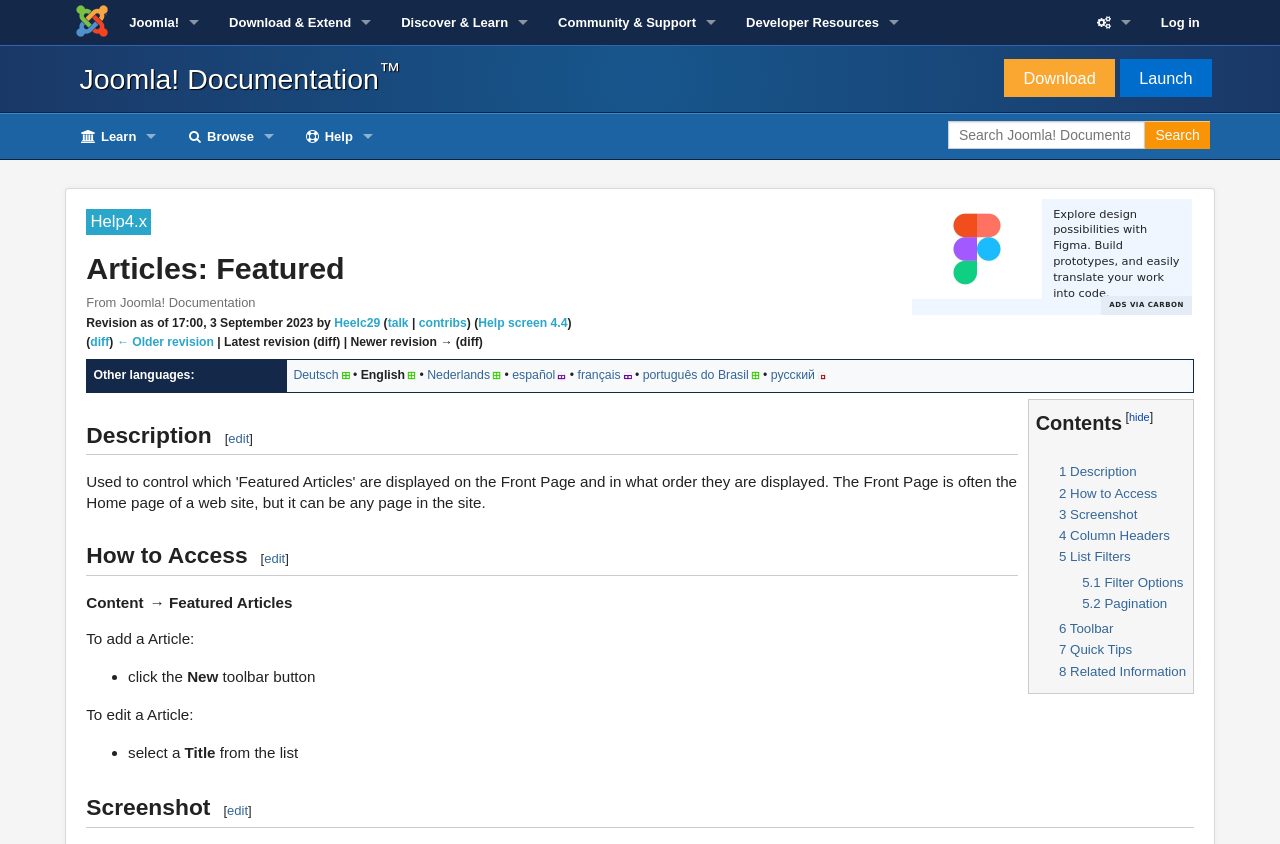What are the languages available for the documentation?
From the details in the image, provide a complete and detailed answer to the question.

The languages available for the documentation are Deutsch, English, Nederlands, español, français, português do Brasil, and русский, as listed in the table under the heading 'Other languages:'.